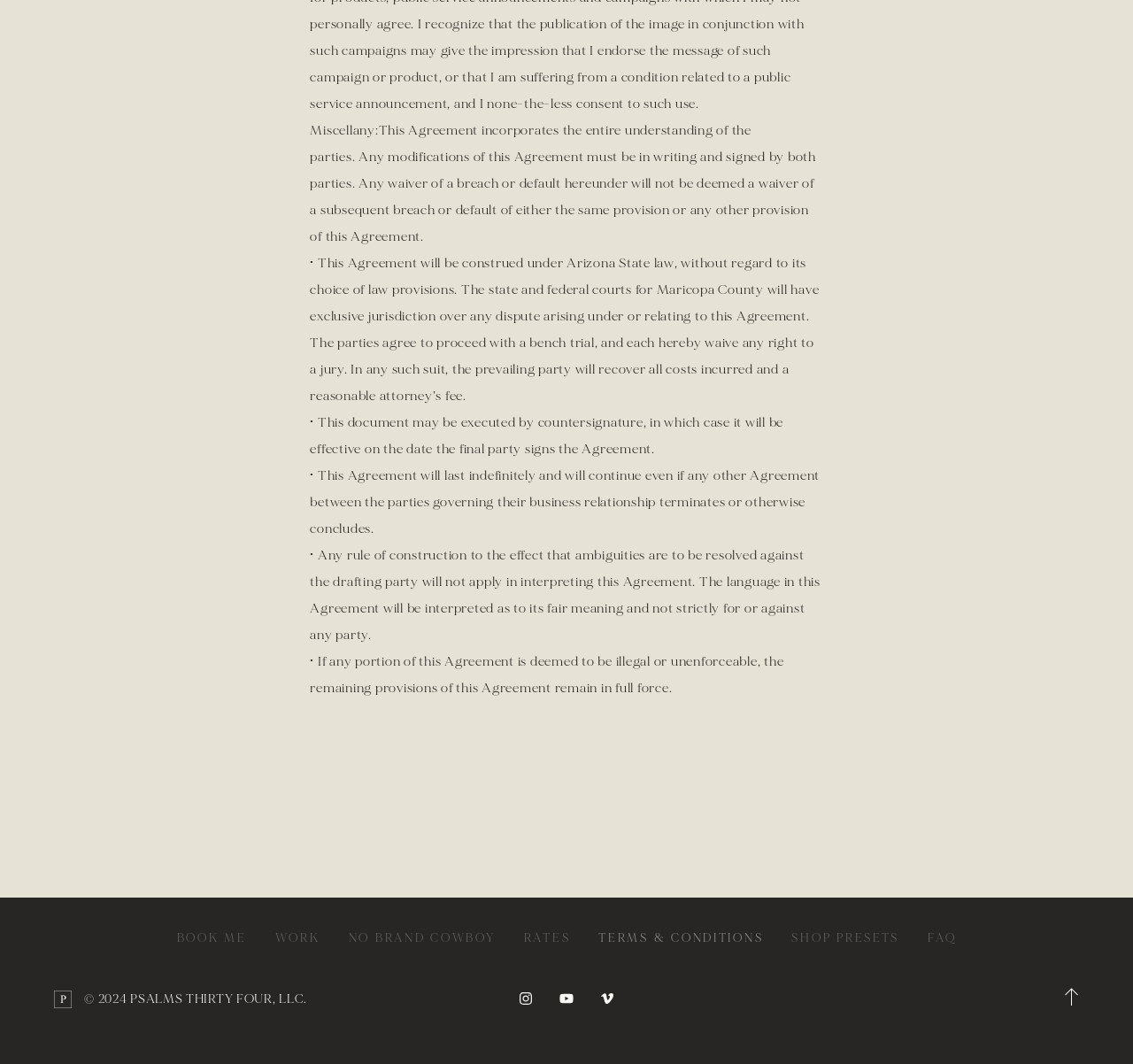Locate the bounding box coordinates of the clickable element to fulfill the following instruction: "View TERMS & CONDITIONS". Provide the coordinates as four float numbers between 0 and 1 in the format [left, top, right, bottom].

[0.528, 0.869, 0.674, 0.895]